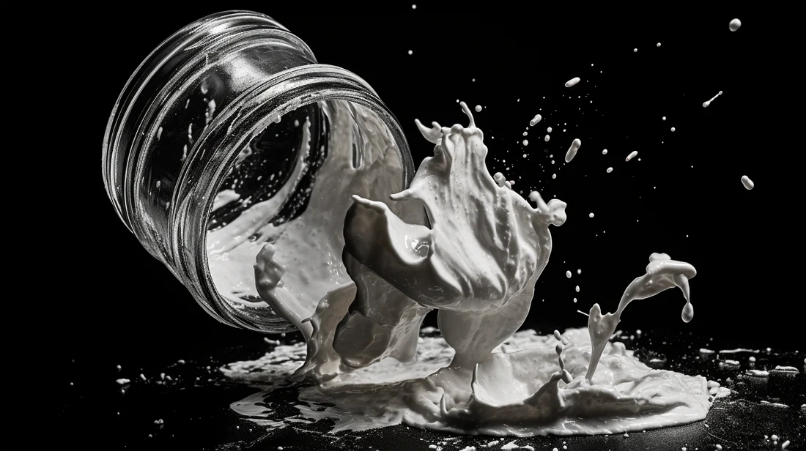What is the jar doing in the image?
Use the screenshot to answer the question with a single word or phrase.

tipping over